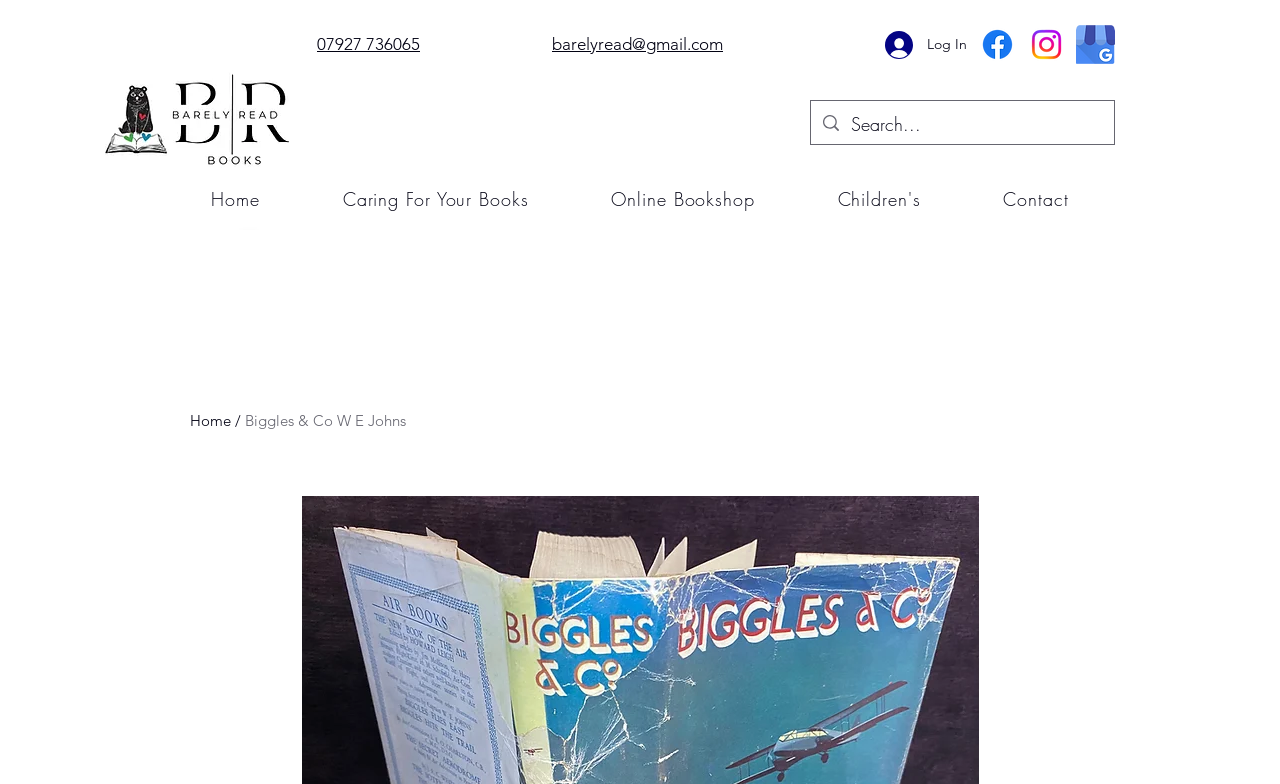What is the category of books that can be searched?
Please respond to the question with a detailed and well-explained answer.

I found the category of books that can be searched by looking at the navigation menu, which is located at the top section of the webpage. There, I saw a link with the text 'Children's', which suggests it is a category of books that can be searched on the website.